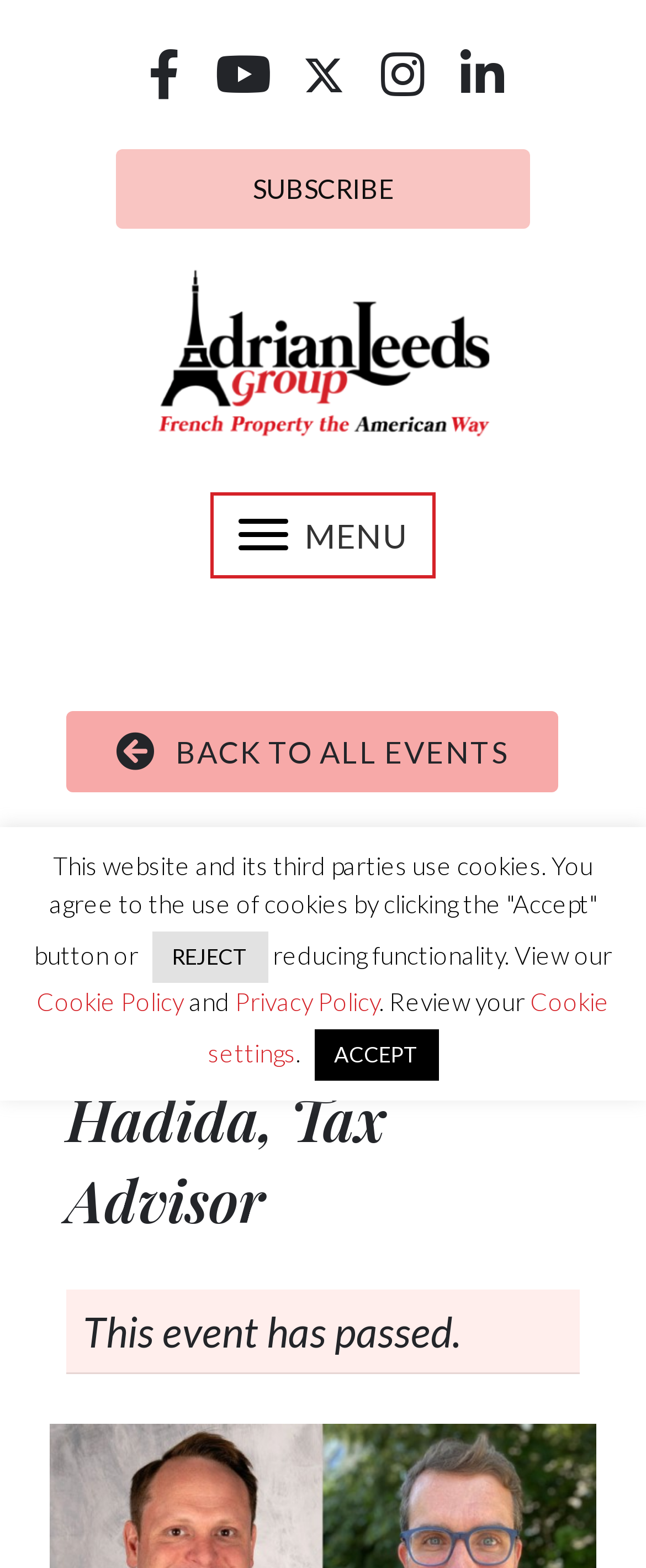Please answer the following question using a single word or phrase: 
What is the purpose of the 'MENU' button?

To navigate